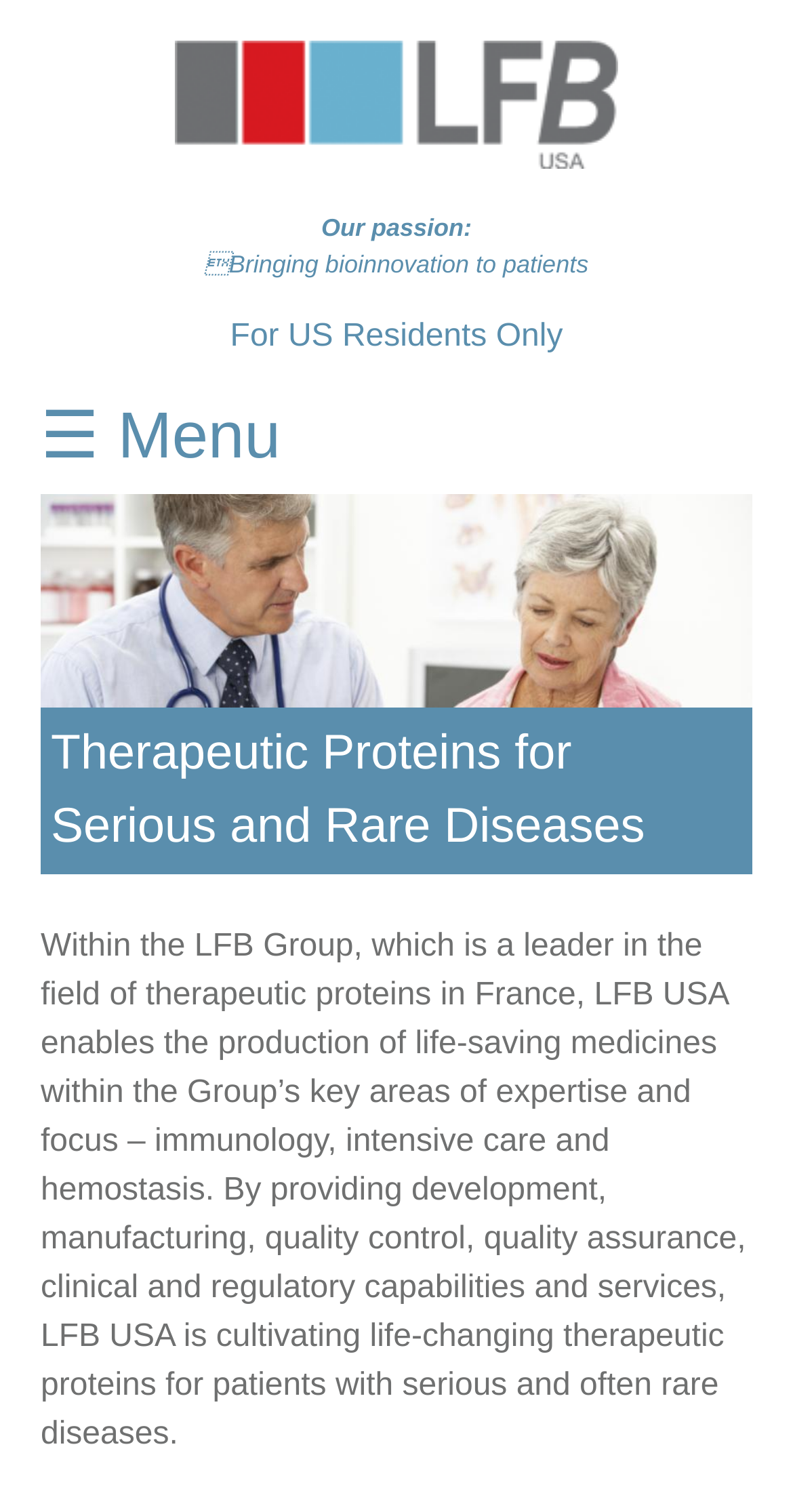Determine the bounding box coordinates in the format (top-left x, top-left y, bottom-right x, bottom-right y). Ensure all values are floating point numbers between 0 and 1. Identify the bounding box of the UI element described by: aria-label="Open search"

None